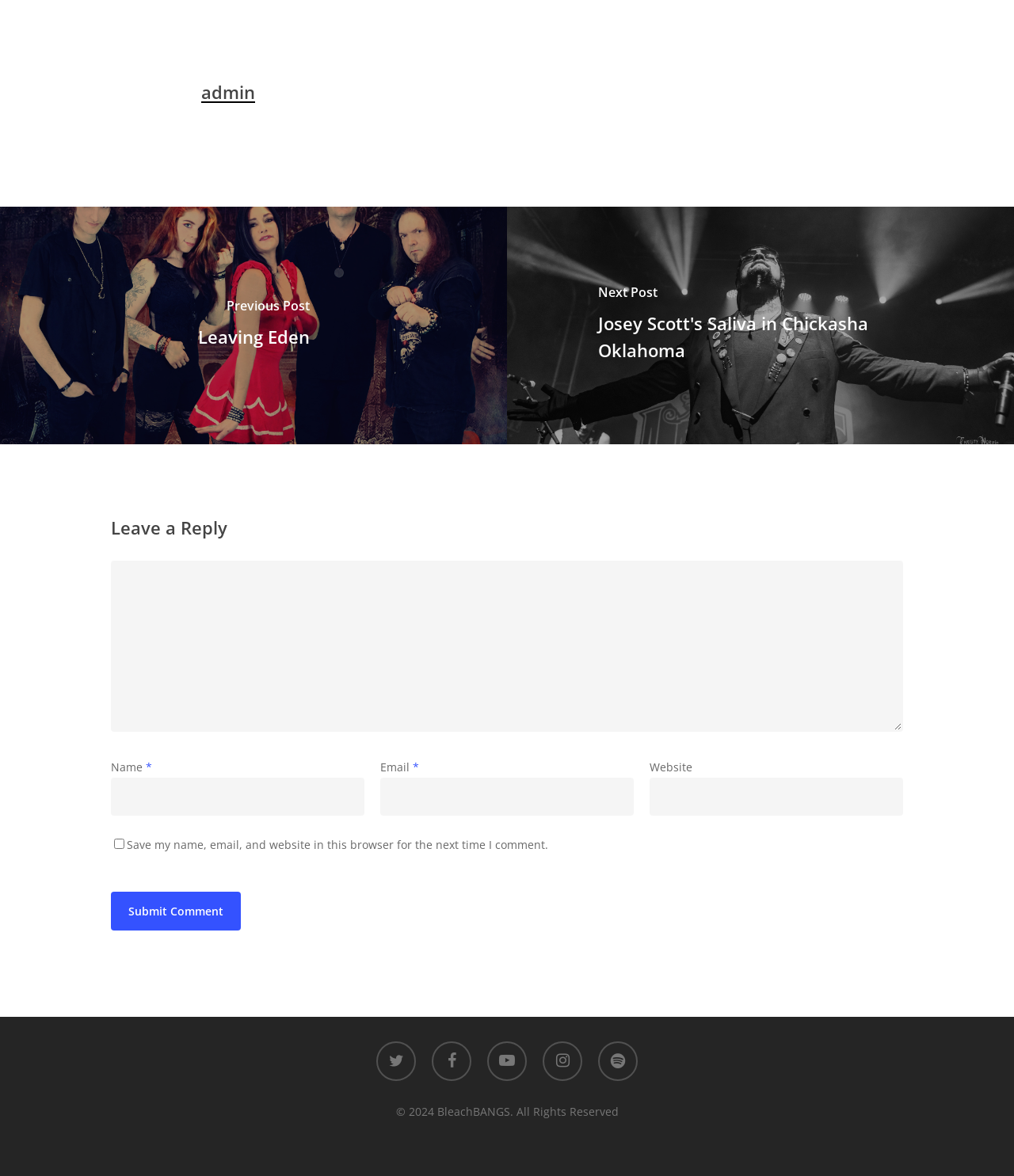Refer to the image and provide a thorough answer to this question:
What is the text of the copyright notice?

I found the copyright notice at the bottom of the webpage, which reads '© 2024 BleachBANGS. All Rights Reserved'.